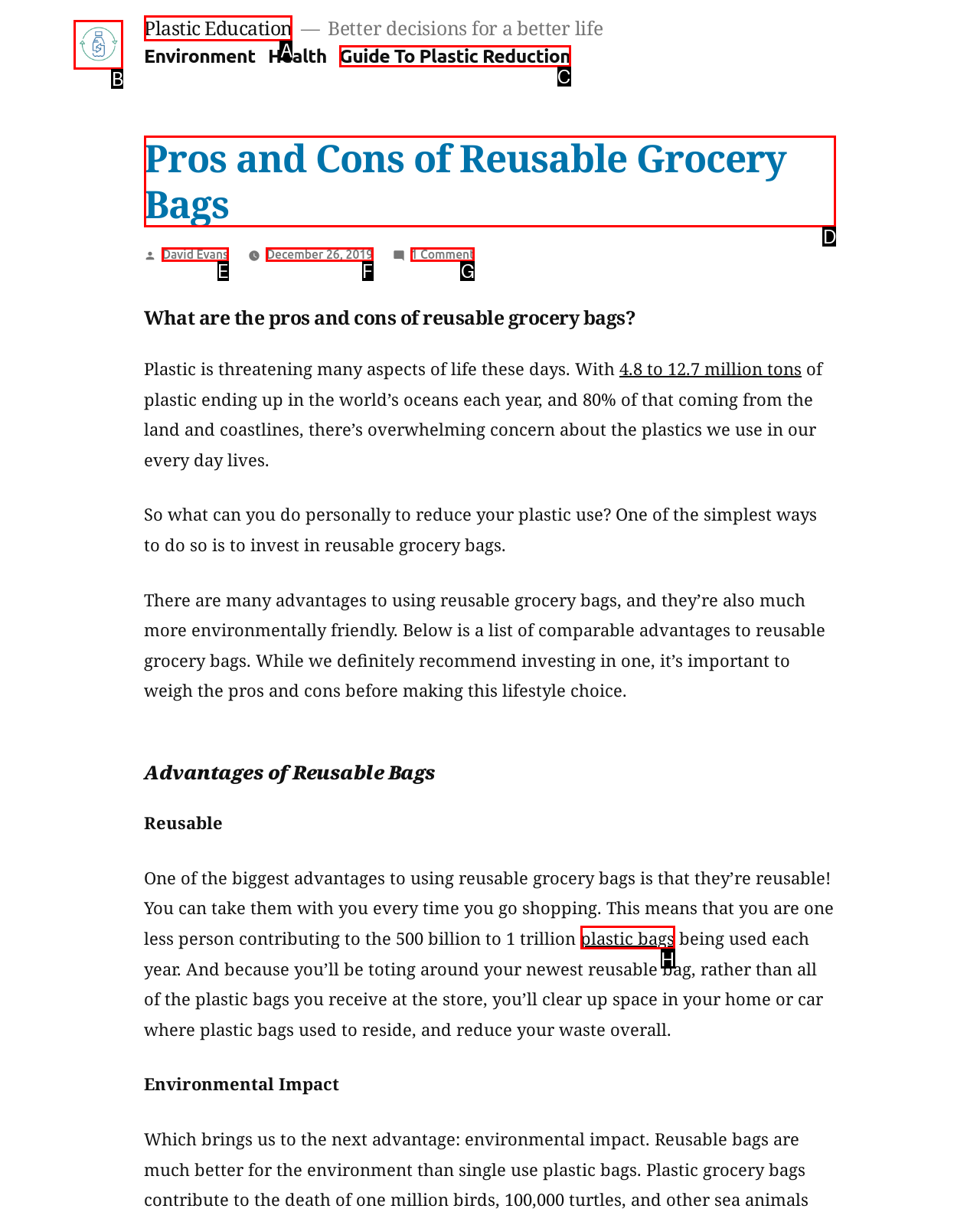Select the right option to accomplish this task: Check the 'Pros and Cons of Reusable Grocery Bags' heading. Reply with the letter corresponding to the correct UI element.

D